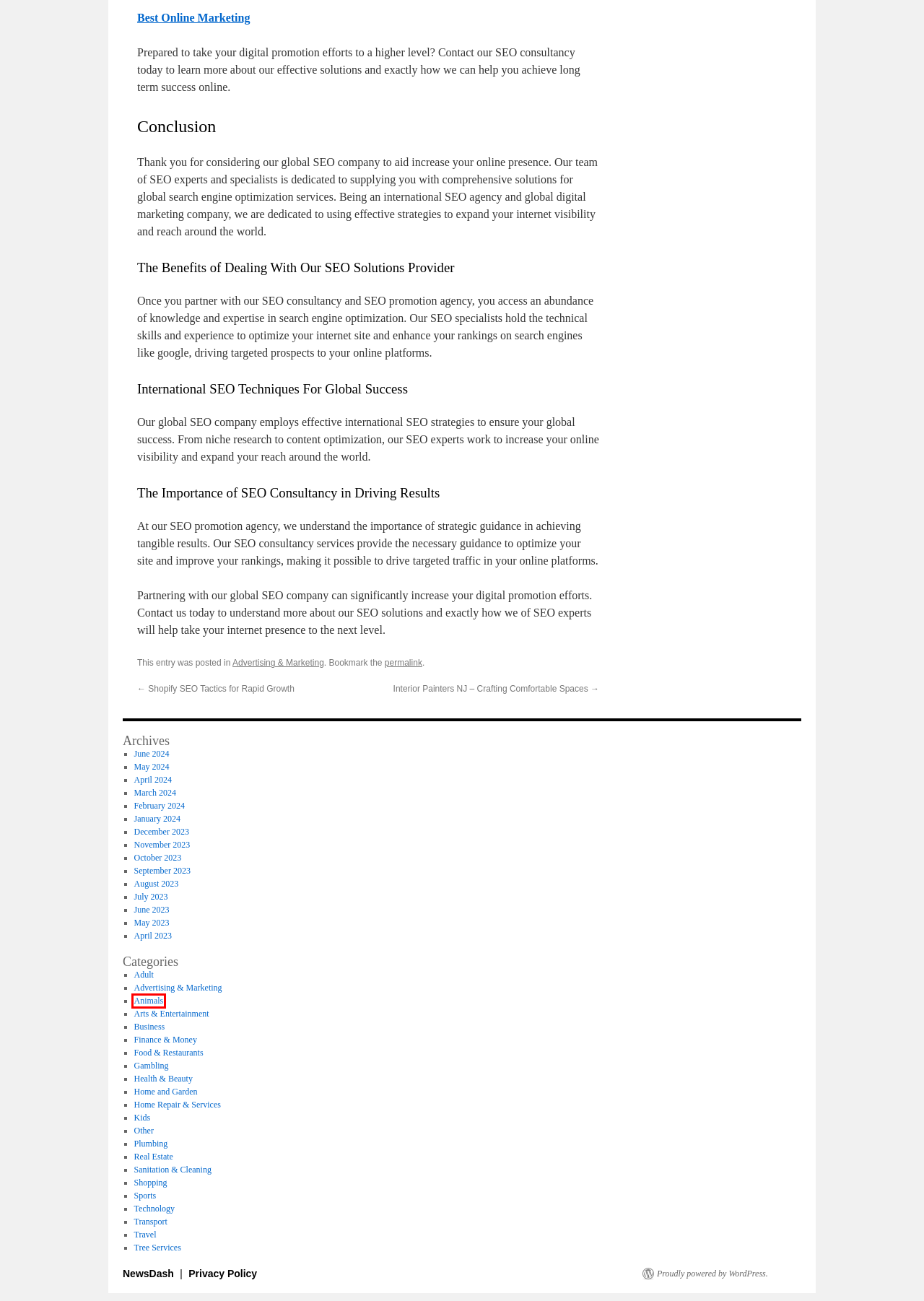Given a webpage screenshot featuring a red rectangle around a UI element, please determine the best description for the new webpage that appears after the element within the bounding box is clicked. The options are:
A. May | 2024 | NewsDash
B. Home and Garden | NewsDash
C. Travel | NewsDash
D. Gambling | NewsDash
E. Transport | NewsDash
F. Home Repair & Services | NewsDash
G. Advertising & Marketing | NewsDash
H. Animals | NewsDash

H